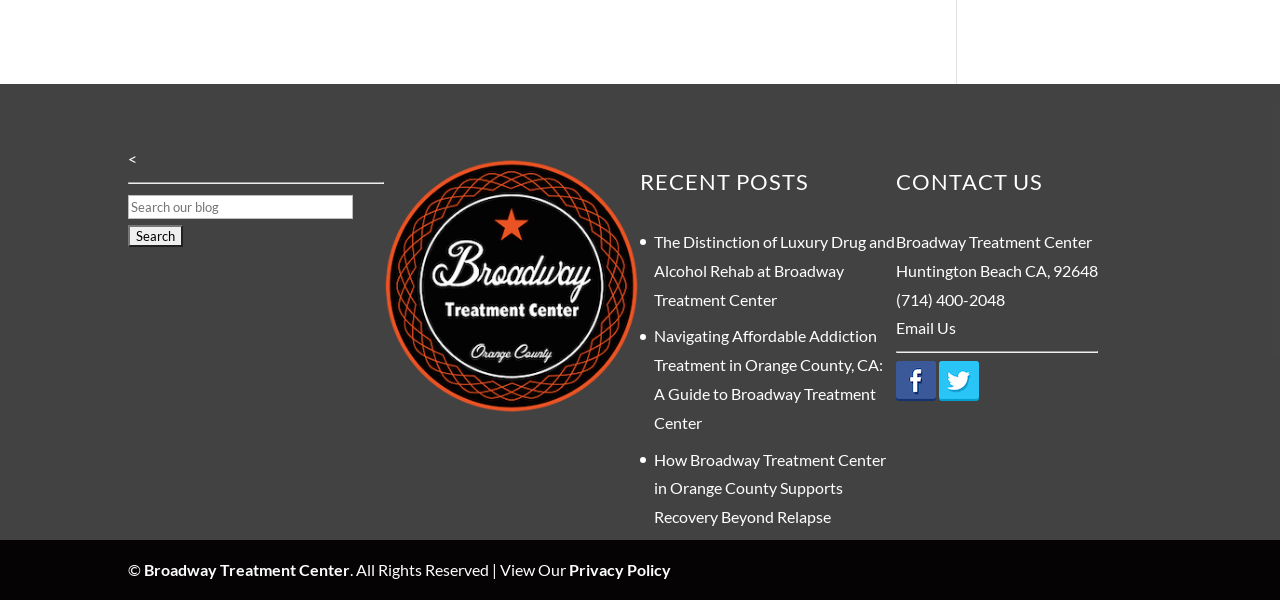Provide your answer to the question using just one word or phrase: What is the search button text?

Search